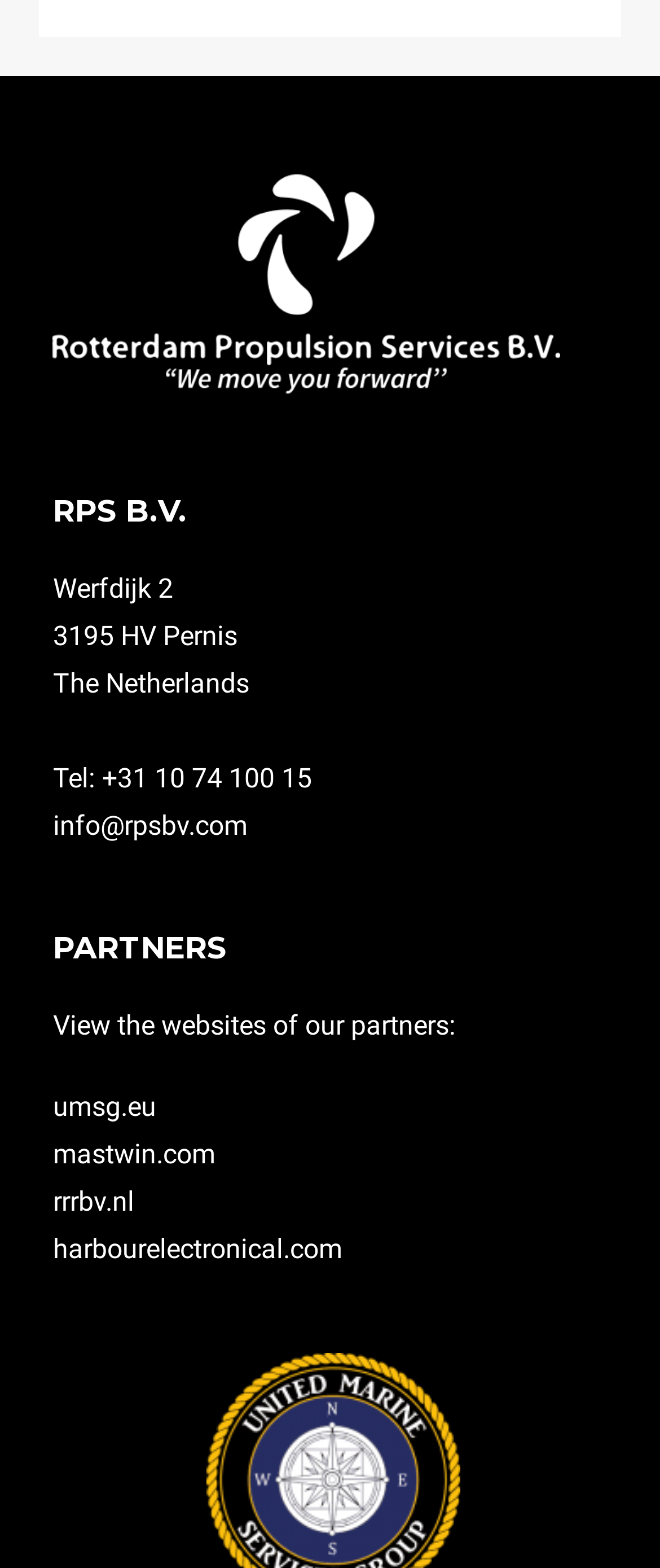What is the phone number of RPS B.V.?
Answer the question based on the image using a single word or a brief phrase.

+31 10 74 100 15